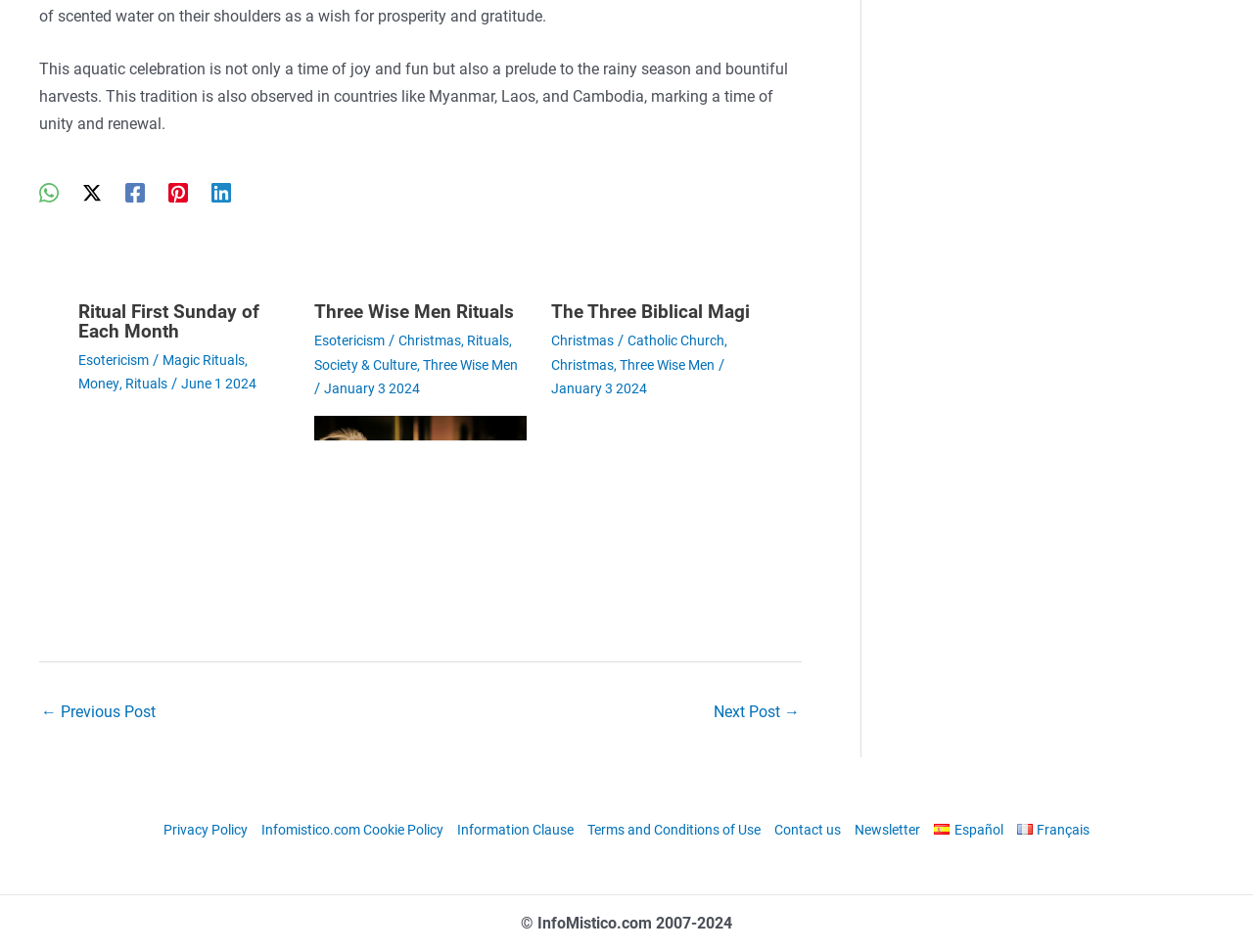Locate the bounding box coordinates of the segment that needs to be clicked to meet this instruction: "Check Contact us".

[0.613, 0.857, 0.677, 0.886]